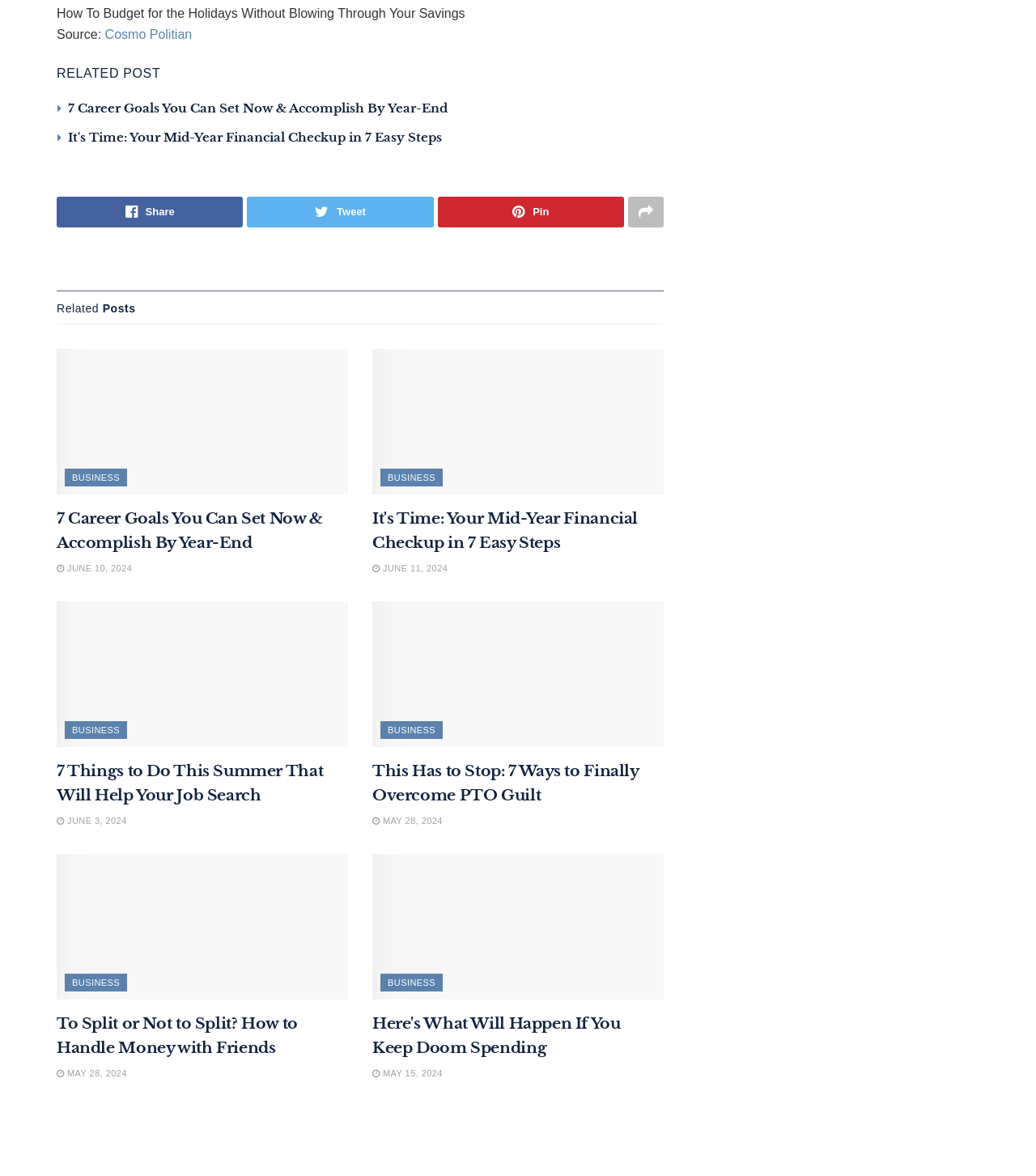What is the topic of the related post?
Please provide a comprehensive and detailed answer to the question.

The topic of the related post is obtained by looking at the heading element with ID 957, which has the text '7 Career Goals You Can Set Now & Accomplish By Year-End'.